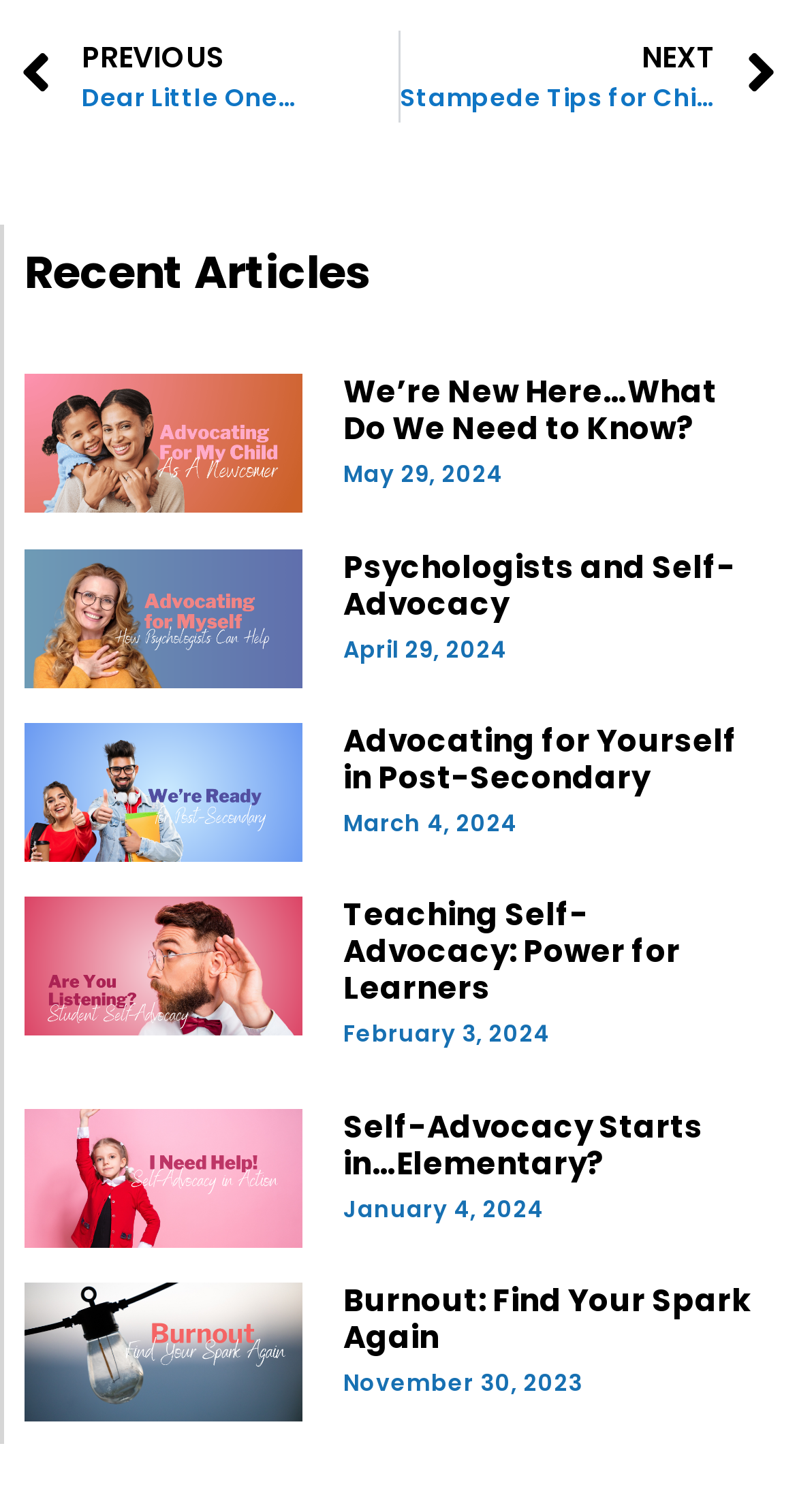Identify the bounding box coordinates of the clickable region necessary to fulfill the following instruction: "Click on the 'NEXT' link". The bounding box coordinates should be four float numbers between 0 and 1, i.e., [left, top, right, bottom].

[0.501, 0.021, 0.974, 0.082]